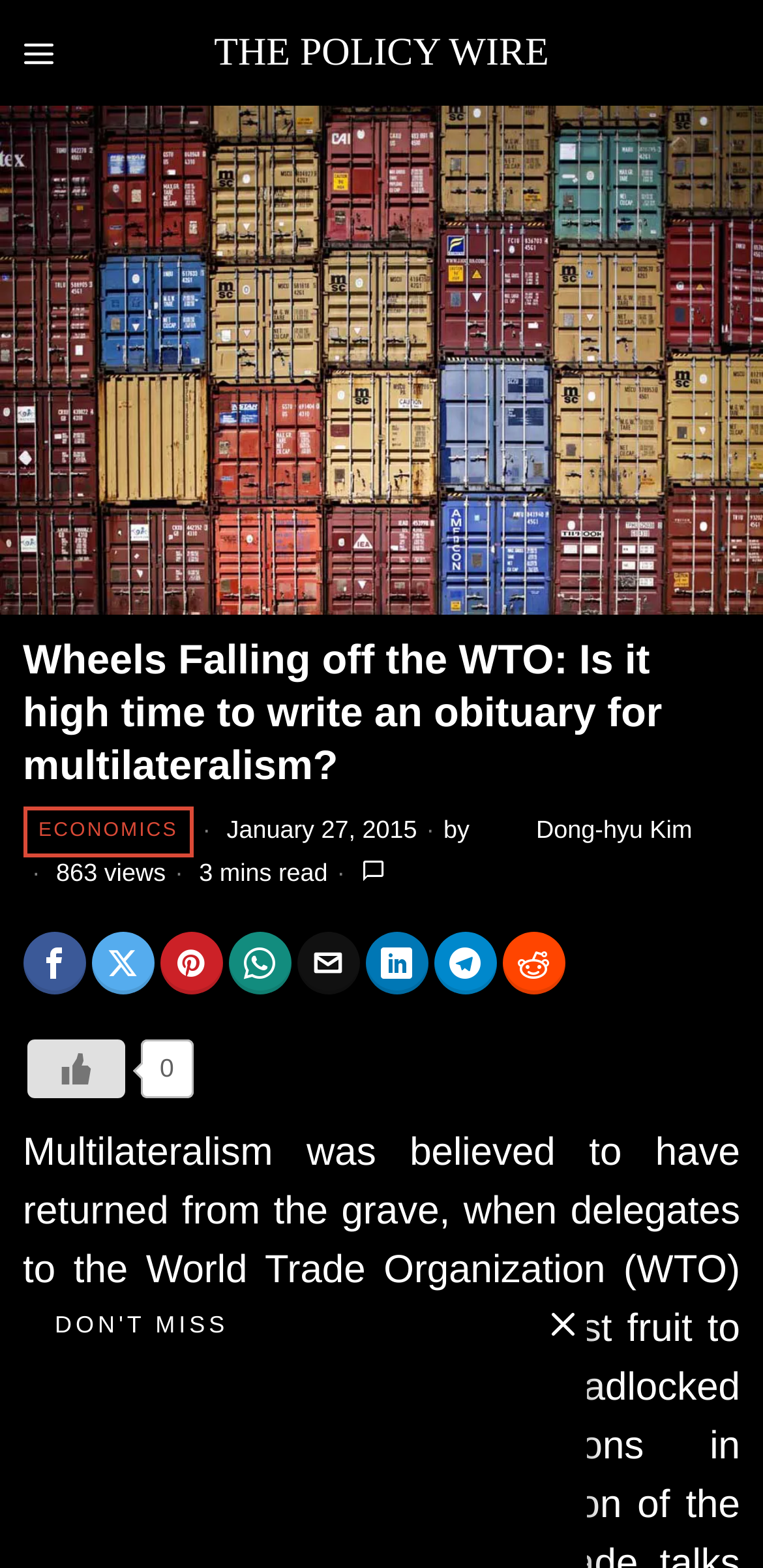Give a detailed account of the webpage's layout and content.

The webpage appears to be an article page from "The Policy Wire" website. At the top, there is a link to the website's homepage, "THE POLICY WIRE", which is positioned near the top-left corner of the page. Below it, there is a heading that displays the title of the article, "Wheels Falling off the WTO: Is it high time to write an obituary for multilateralism?" which spans almost the entire width of the page.

On the left side of the page, there is a link to the category "ECONOMICS" and a generic element displaying the date "27 Jan, 2015 19:43:01". The date is further broken down into "January 27, 2015" and is positioned slightly to the right of the category link.

To the right of the date, there is a link to the author's name, "Dong-hyu Kim", and a text element displaying "by". Below these elements, there are two text elements showing "863 views" and "3 mins read", which are positioned near the center of the page.

On the right side of the page, there is a social media sharing section with links to various platforms, including Facebook, Pinterest, Whatsapp, Email, Linkedin, Telegram, and Reddit. Each link has a corresponding tooltip. Above the sharing section, there is a like button.

At the very bottom of the page, there is a progress bar that spans the entire width of the page, but its purpose is unclear. Above the progress bar, there is a heading that reads "DON'T MISS", which is positioned near the bottom-left corner of the page.